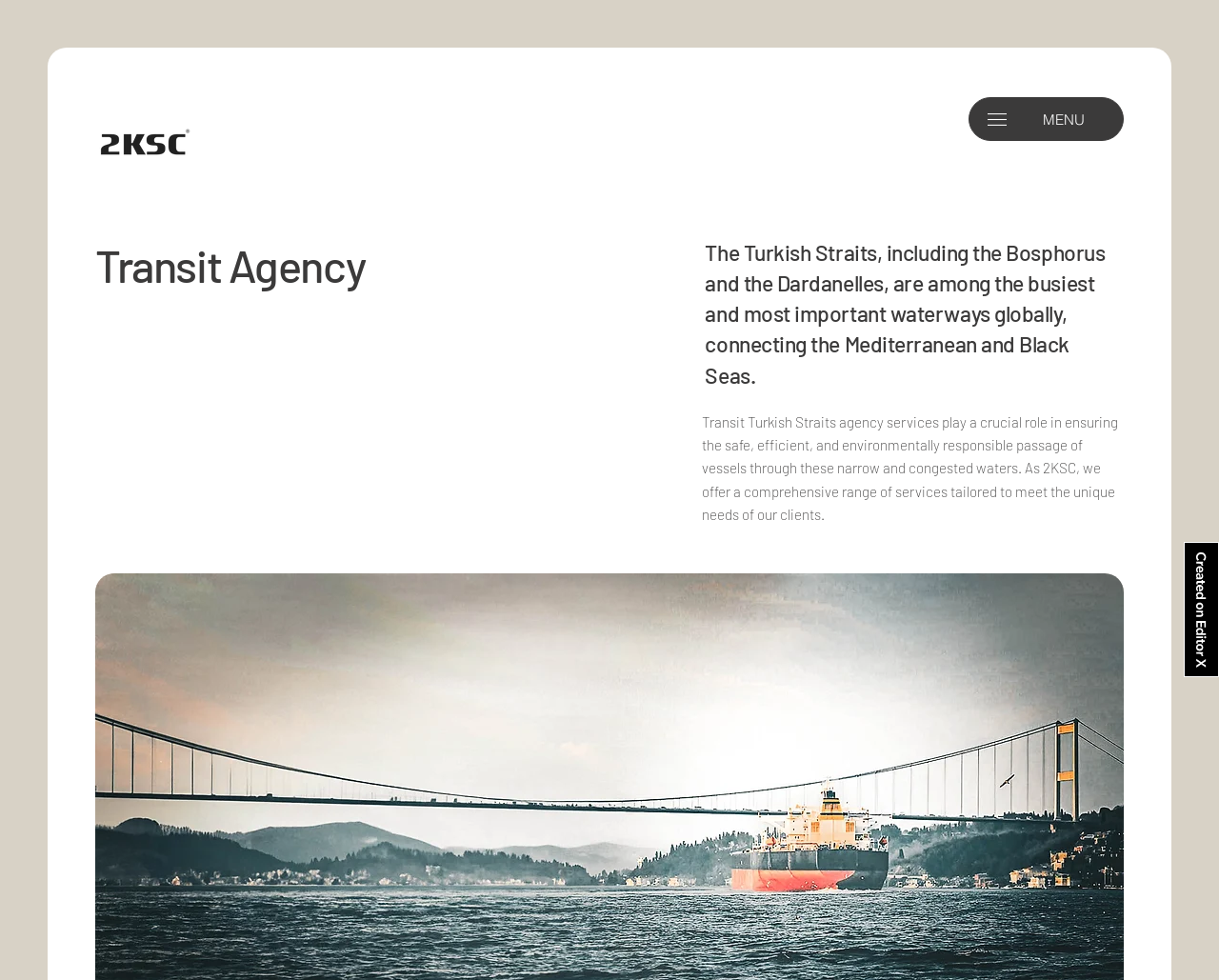What is the location of the MENU button?
Please provide a single word or phrase based on the screenshot.

Top right corner